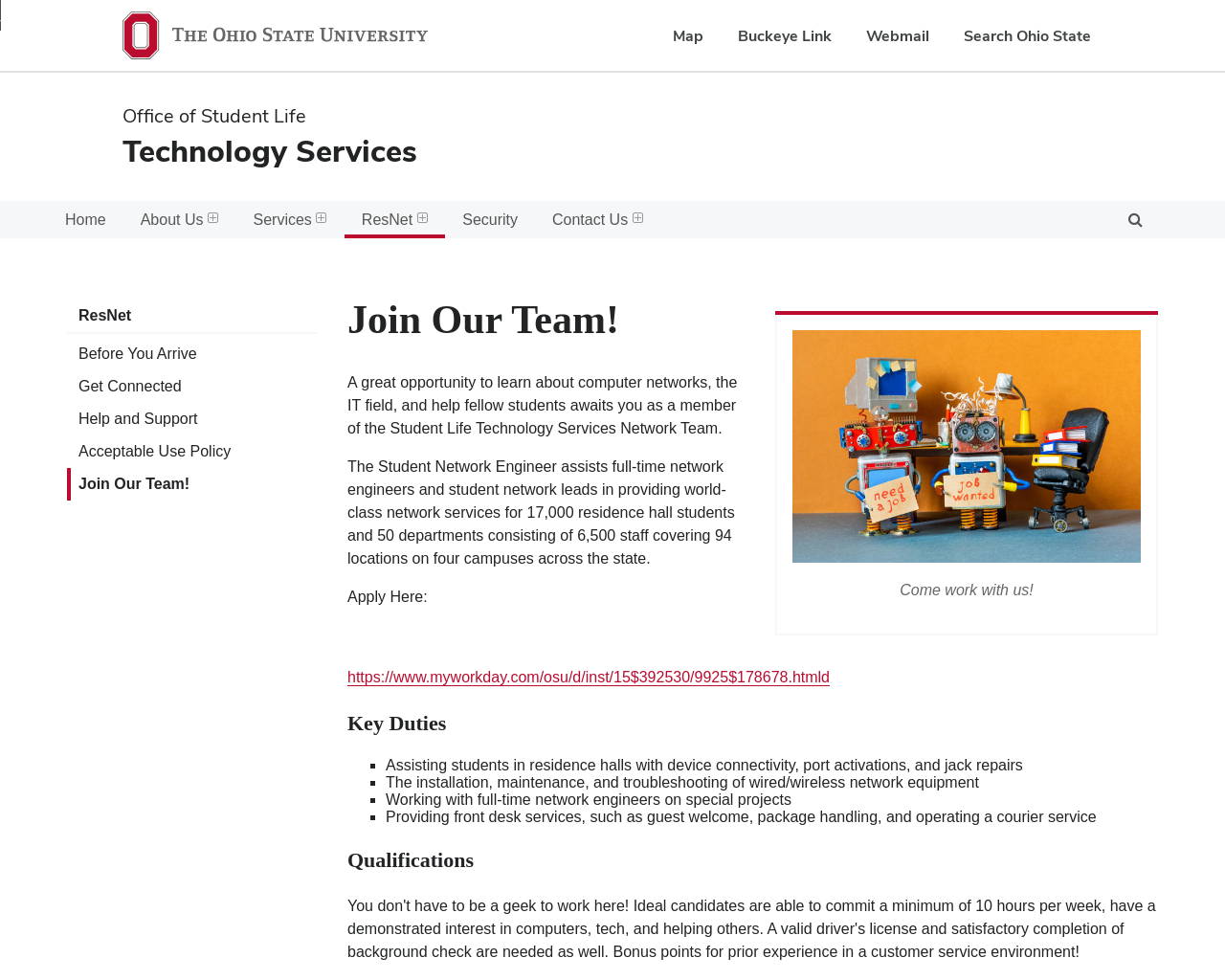What is the name of the university?
Please give a detailed answer to the question using the information shown in the image.

I found the answer by looking at the navigation section, where there is a link 'The Ohio State University' with an image of the university's logo. This suggests that the webpage is affiliated with this university.